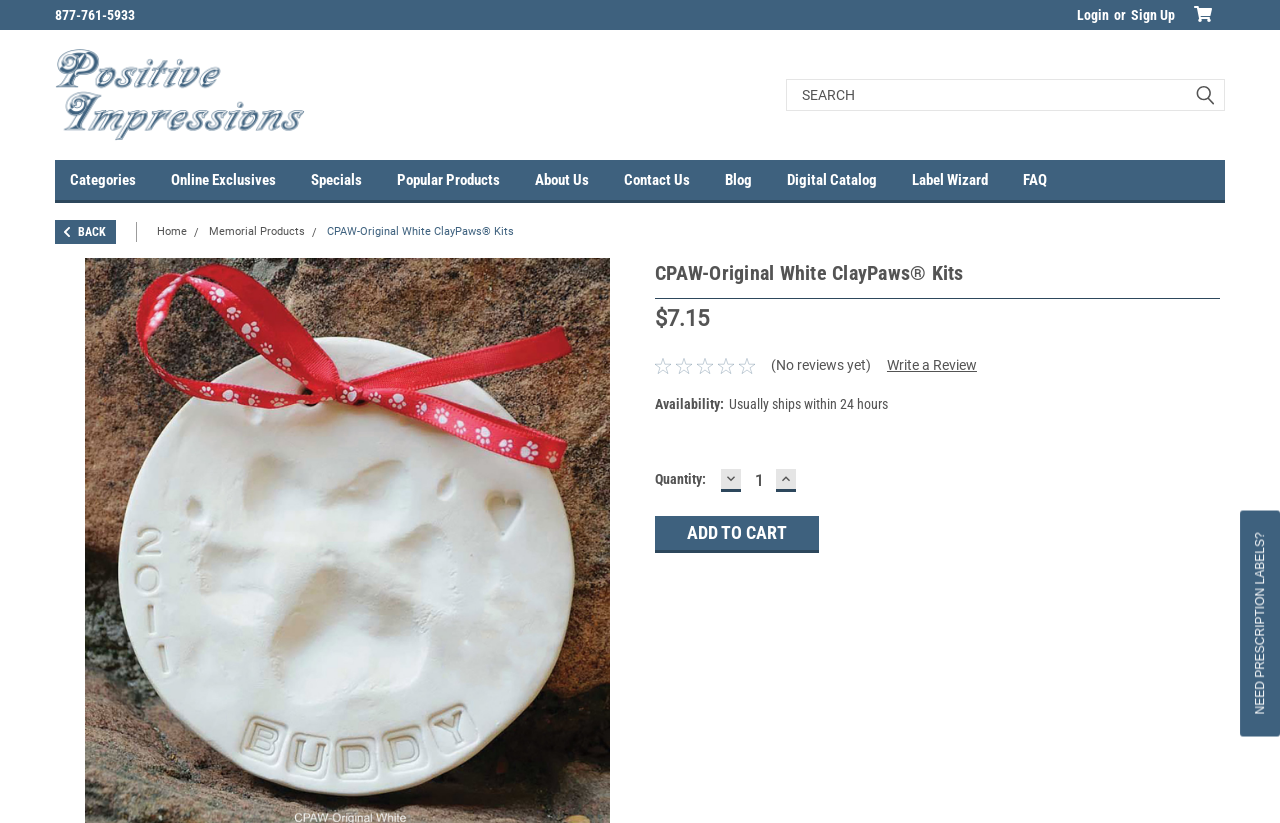Identify the bounding box coordinates of the specific part of the webpage to click to complete this instruction: "Write a review".

[0.693, 0.434, 0.763, 0.453]